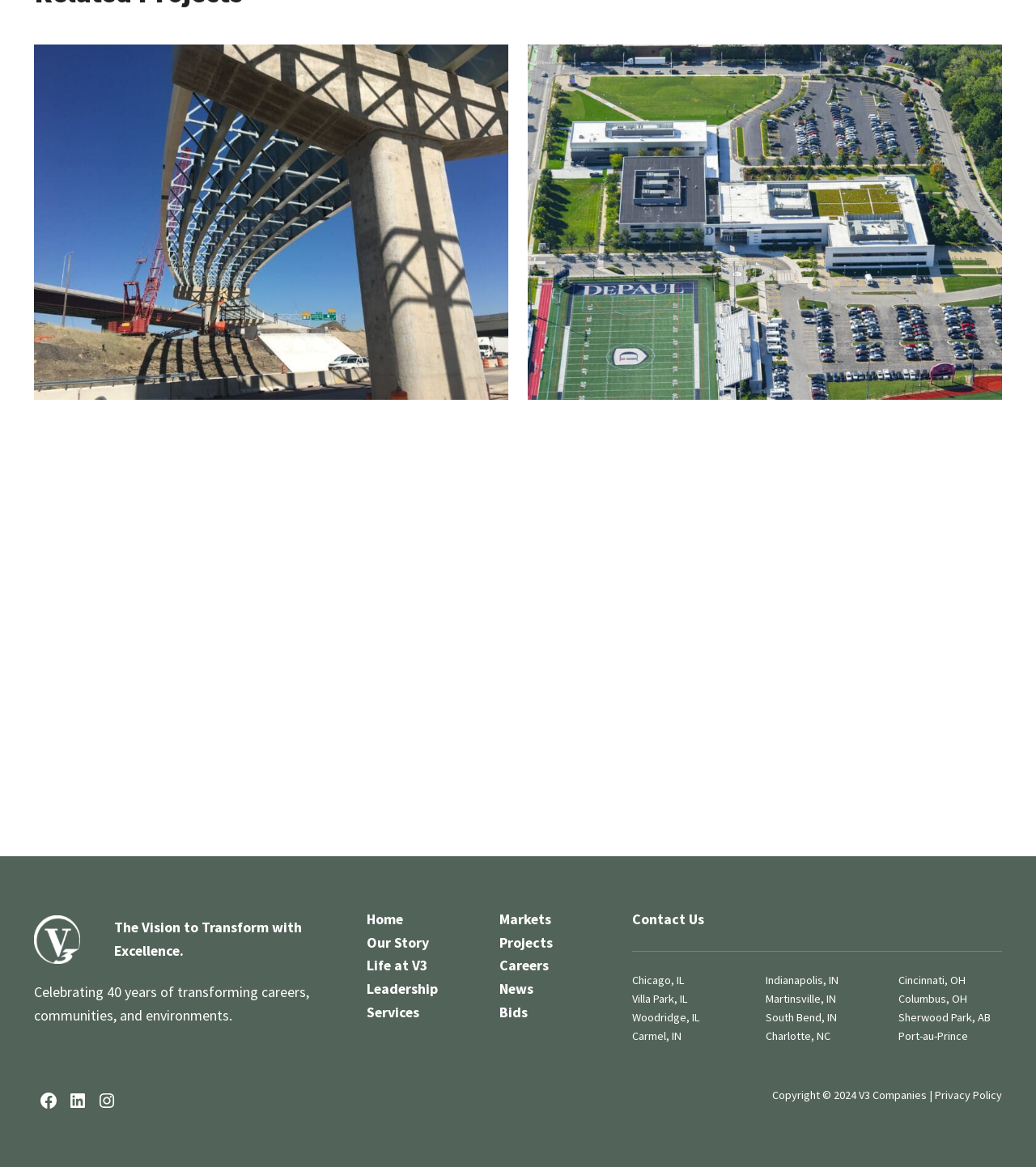Identify the bounding box coordinates for the region of the element that should be clicked to carry out the instruction: "Go to Home". The bounding box coordinates should be four float numbers between 0 and 1, i.e., [left, top, right, bottom].

[0.354, 0.779, 0.389, 0.795]